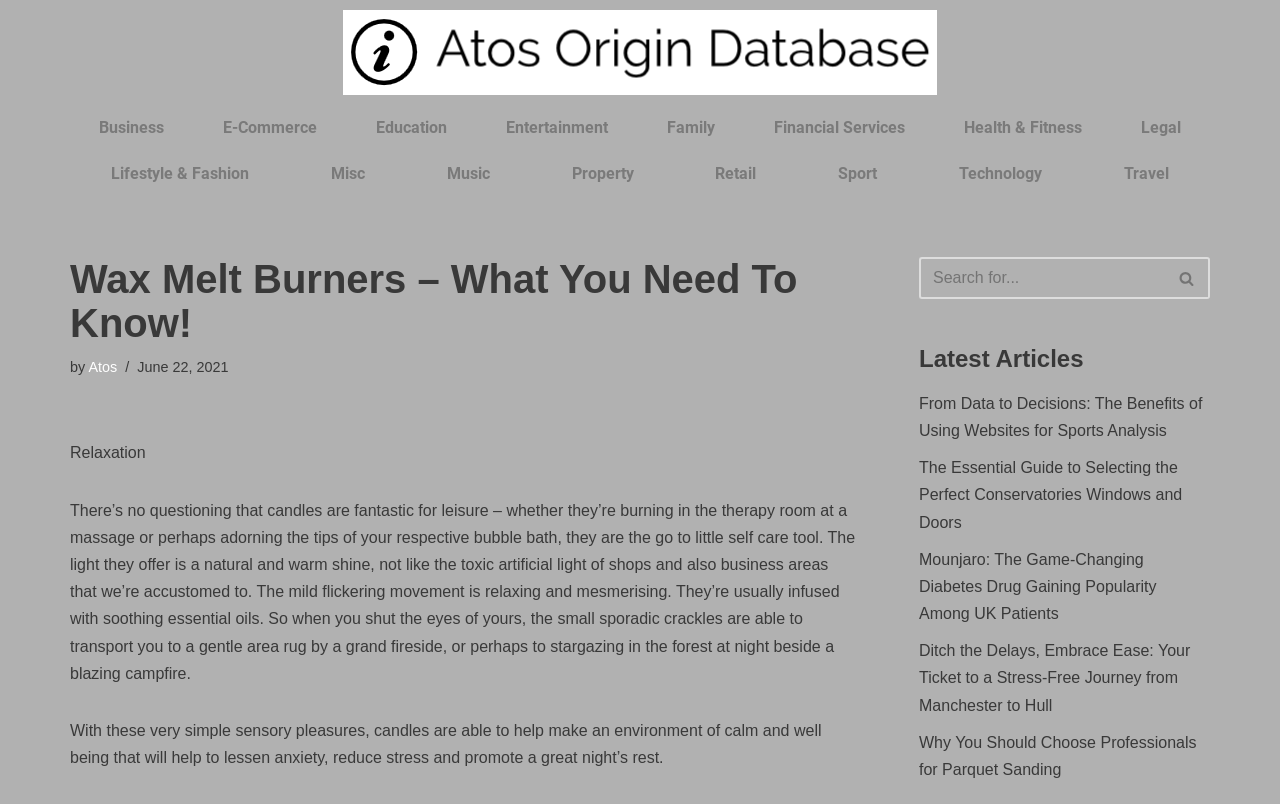Please find the bounding box coordinates of the section that needs to be clicked to achieve this instruction: "click the link in the seventh row".

None